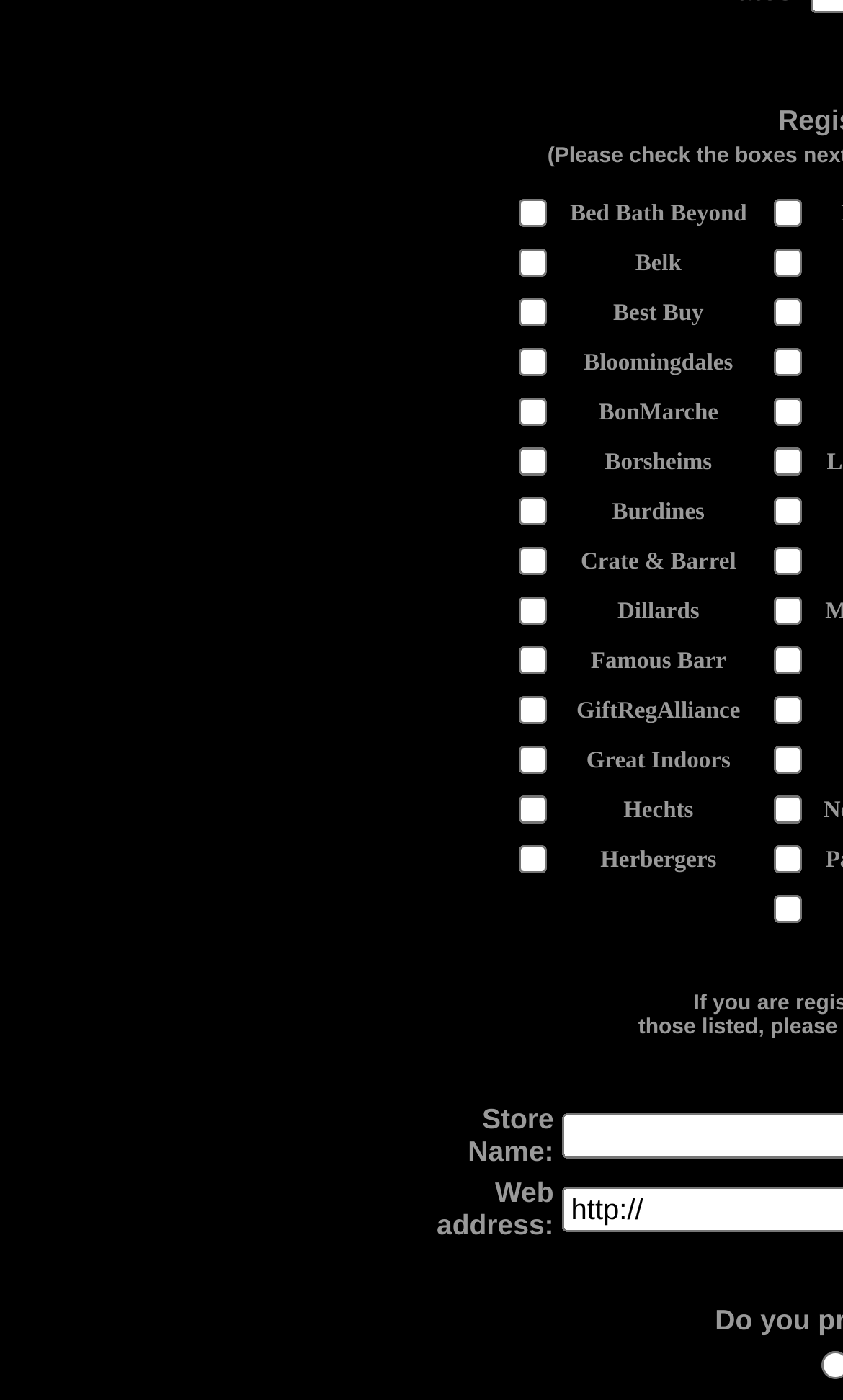Please specify the bounding box coordinates of the region to click in order to perform the following instruction: "Select Hechts".

[0.663, 0.562, 0.899, 0.594]